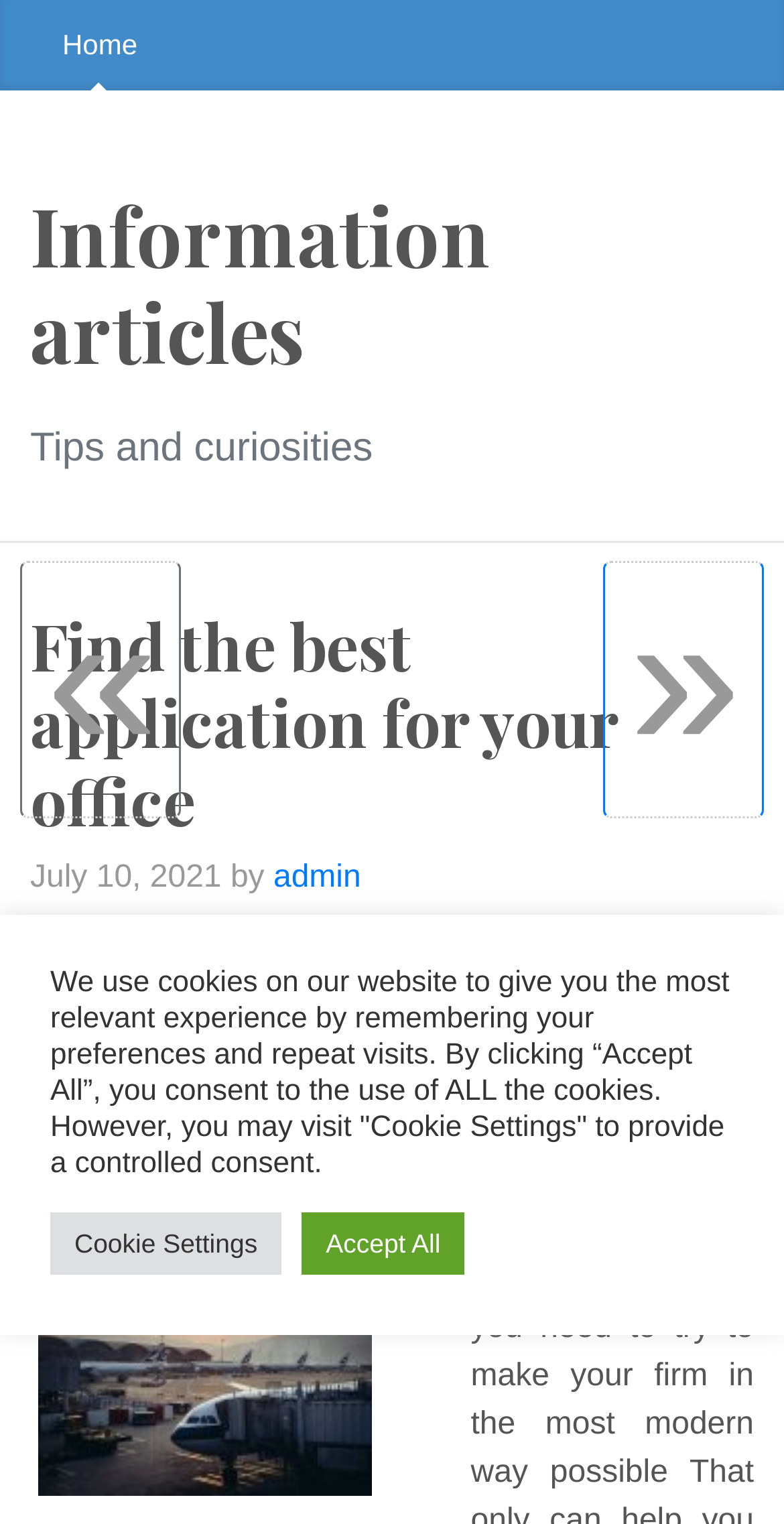Please reply to the following question with a single word or a short phrase:
What is the topic of the article?

office application